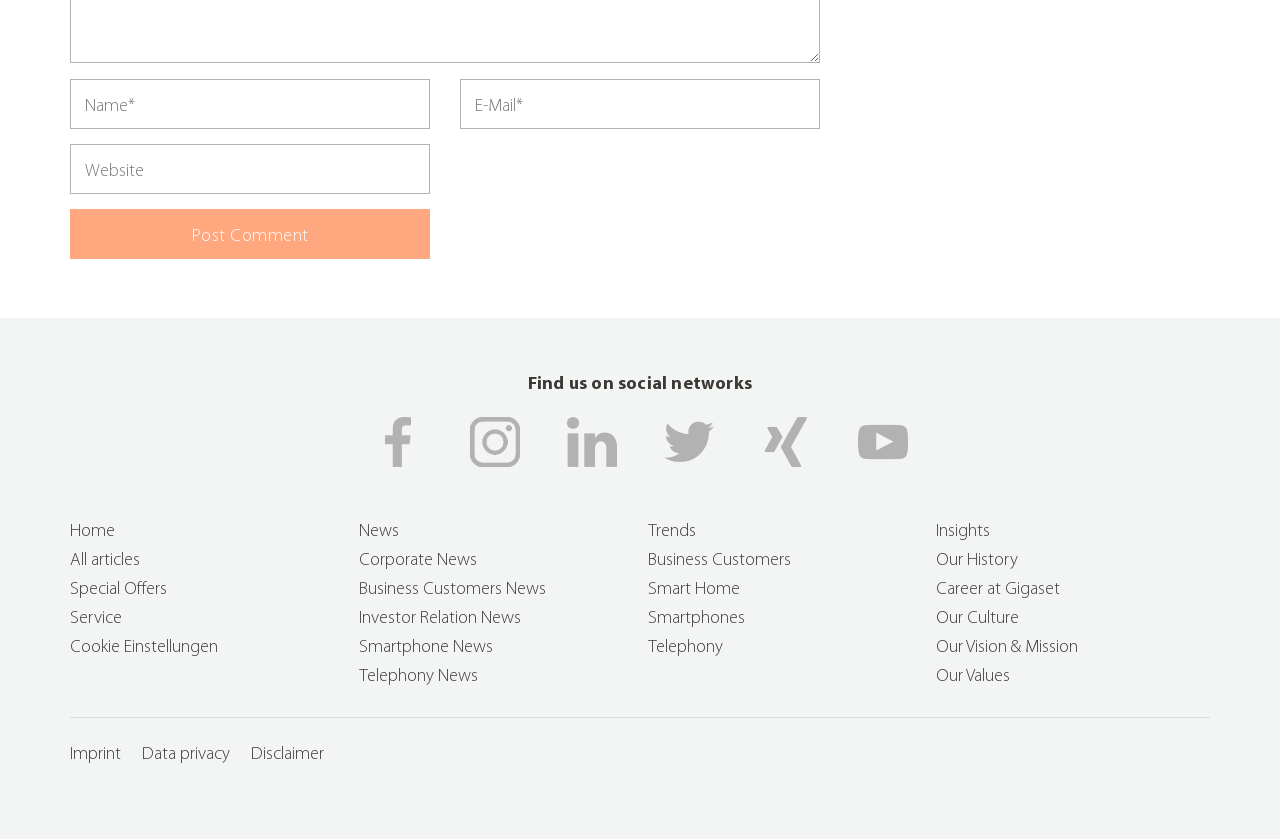What social networks can be found on this webpage?
Please use the image to provide an in-depth answer to the question.

The webpage has a section with links to various social networks, including Facebook, Instagram, LinkedIn, Twitter, Xing, and Youtube, which can be found by examining the links and their corresponding images.